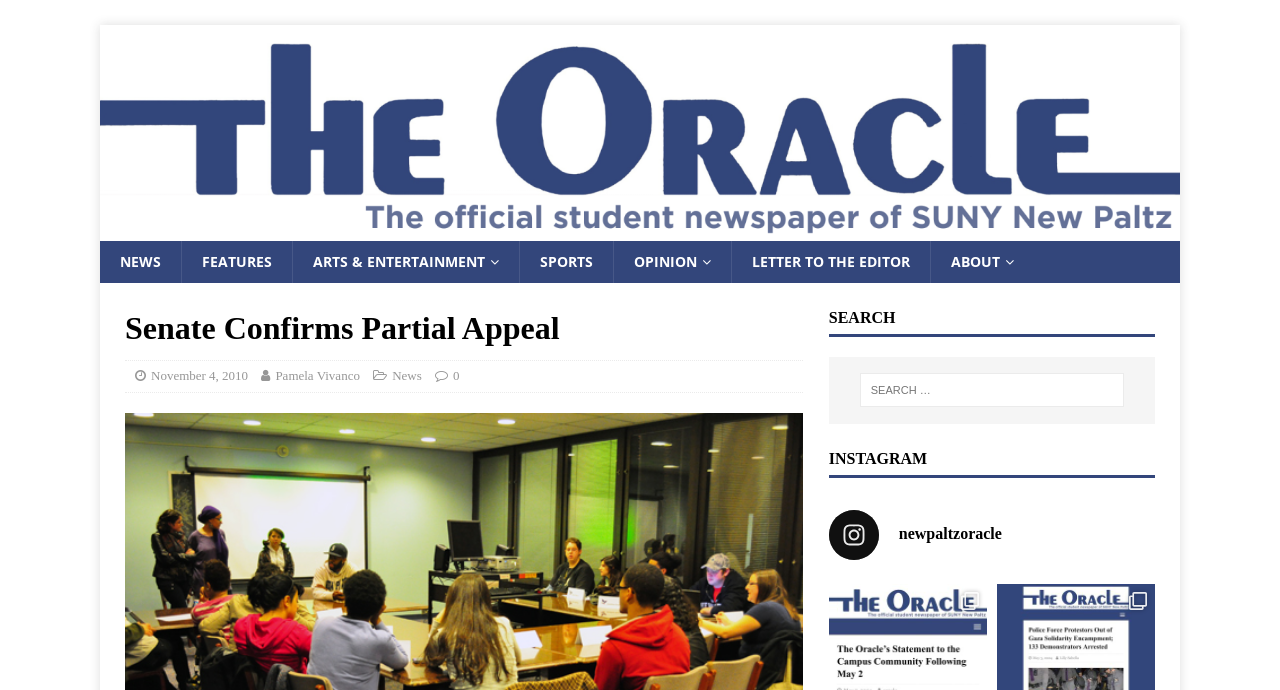Can you identify the bounding box coordinates of the clickable region needed to carry out this instruction: 'go to news page'? The coordinates should be four float numbers within the range of 0 to 1, stated as [left, top, right, bottom].

[0.078, 0.349, 0.141, 0.411]